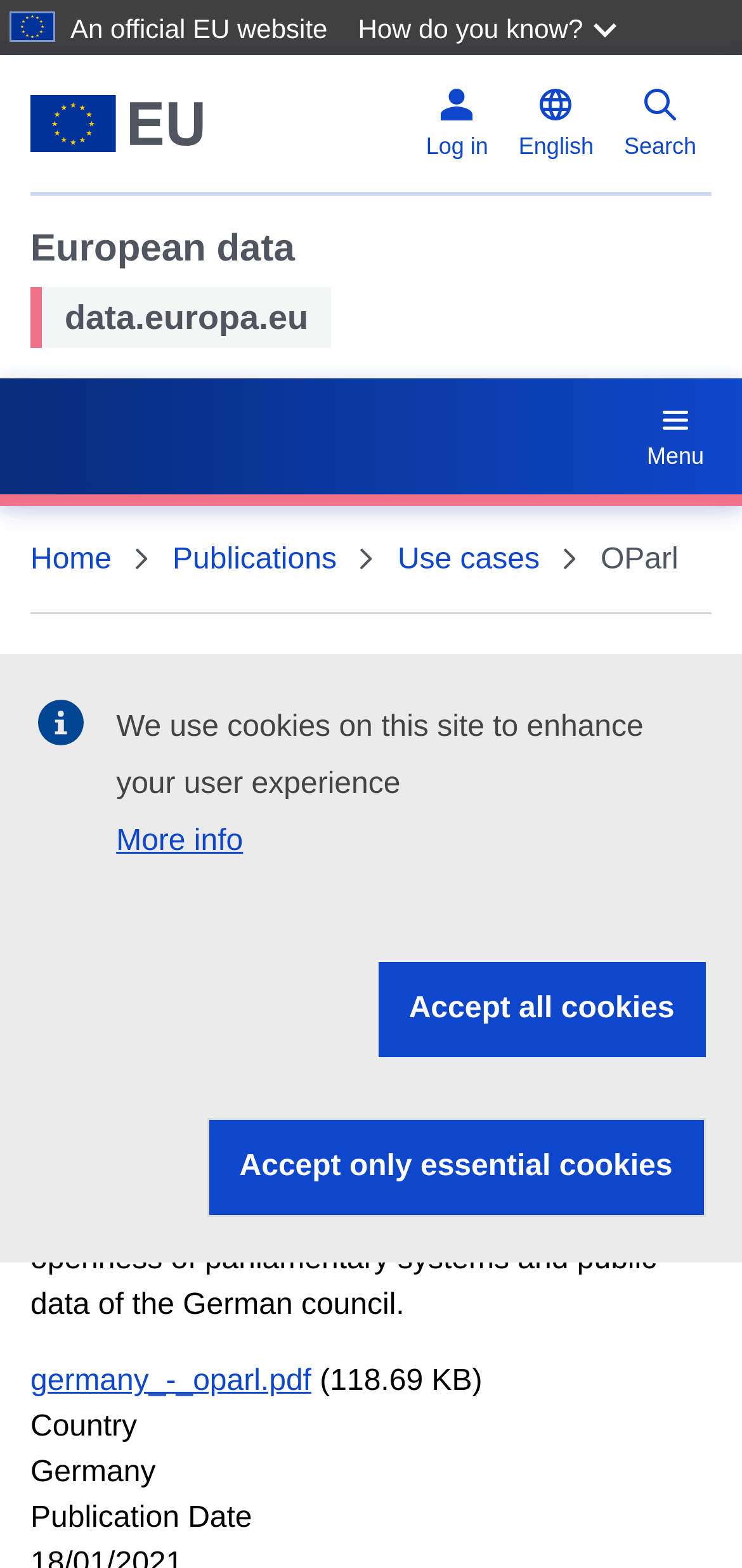What is the file format of the downloadable document?
Using the visual information, respond with a single word or phrase.

PDF